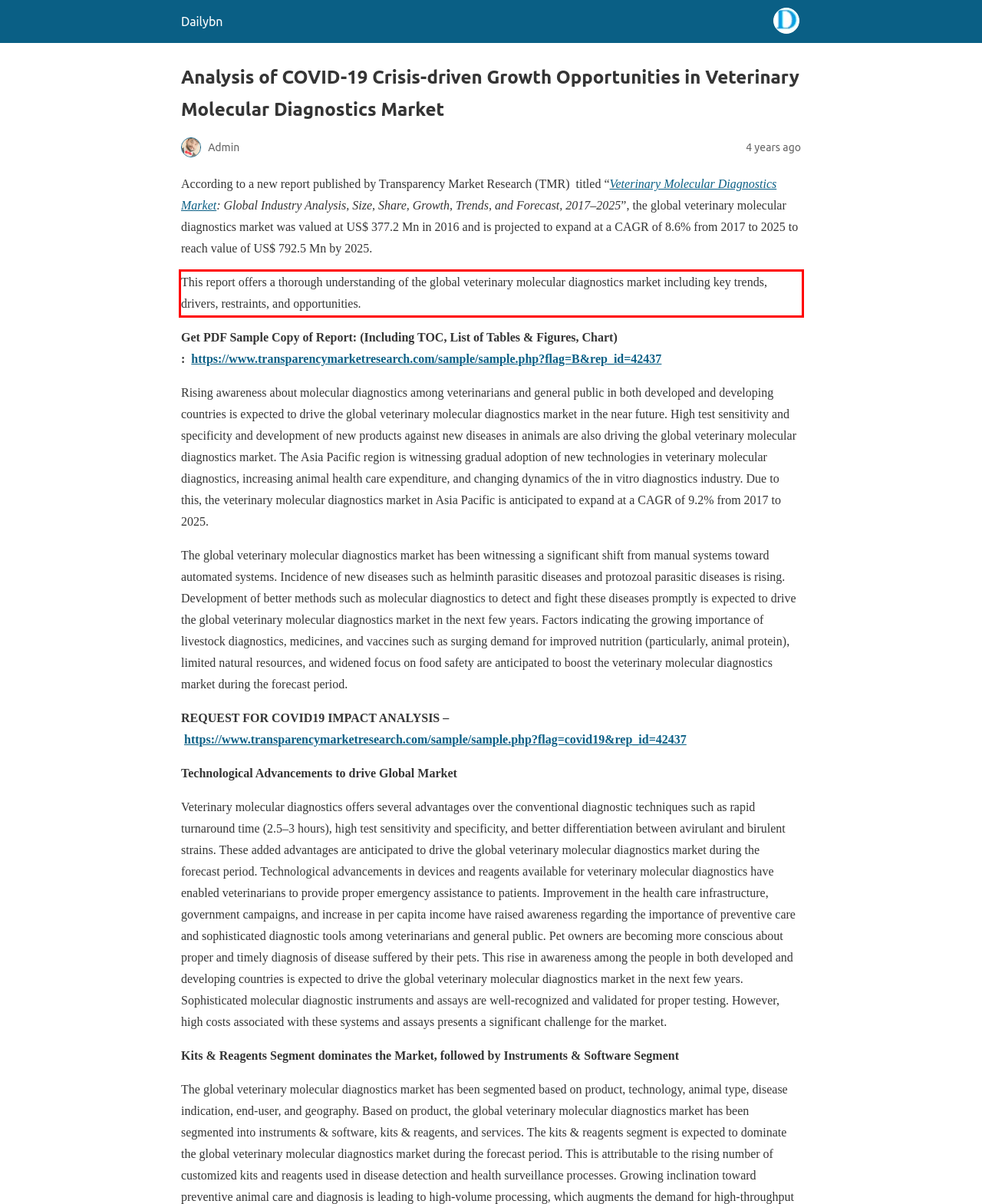You are looking at a screenshot of a webpage with a red rectangle bounding box. Use OCR to identify and extract the text content found inside this red bounding box.

This report offers a thorough understanding of the global veterinary molecular diagnostics market including key trends, drivers, restraints, and opportunities.